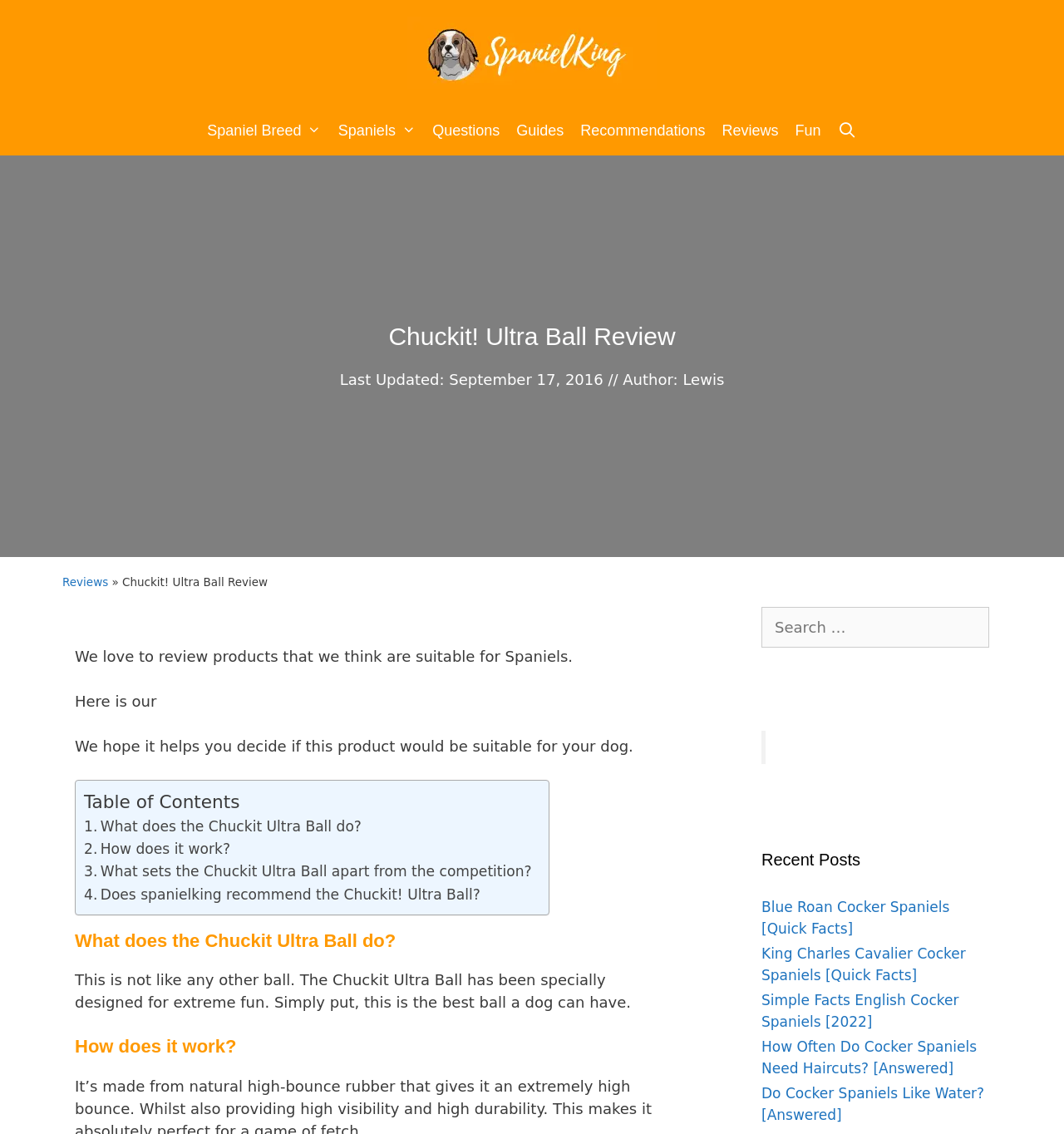What is the topic of the recent post 'Blue Roan Cocker Spaniels [Quick Facts]'?
Based on the image, answer the question with as much detail as possible.

The topic of the recent post is mentioned in the link text 'Blue Roan Cocker Spaniels [Quick Facts]' which is located in the 'Recent Posts' section.